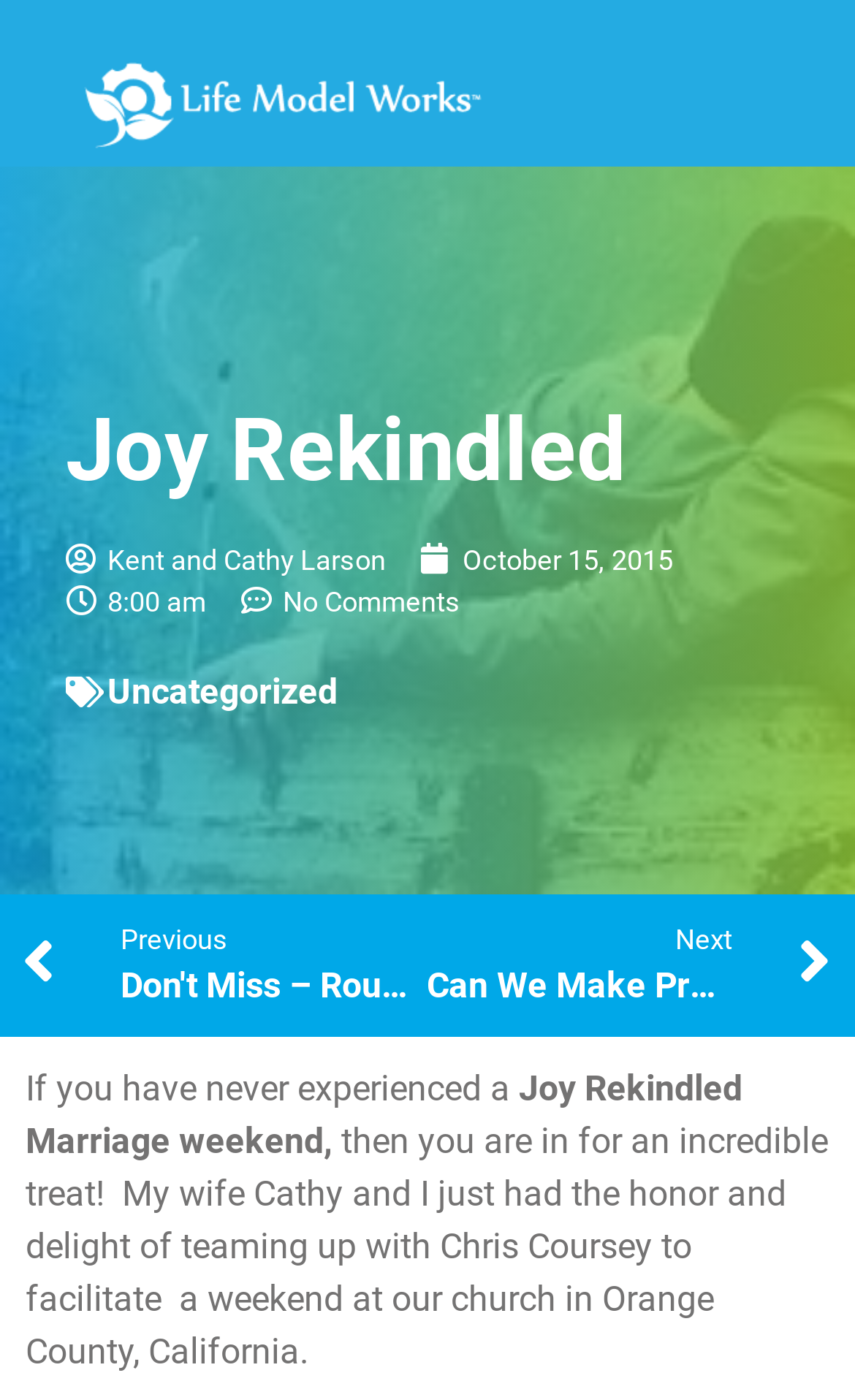Determine the bounding box coordinates for the element that should be clicked to follow this instruction: "Read the title". The coordinates should be given as four float numbers between 0 and 1, in the format [left, top, right, bottom].

[0.077, 0.291, 0.923, 0.353]